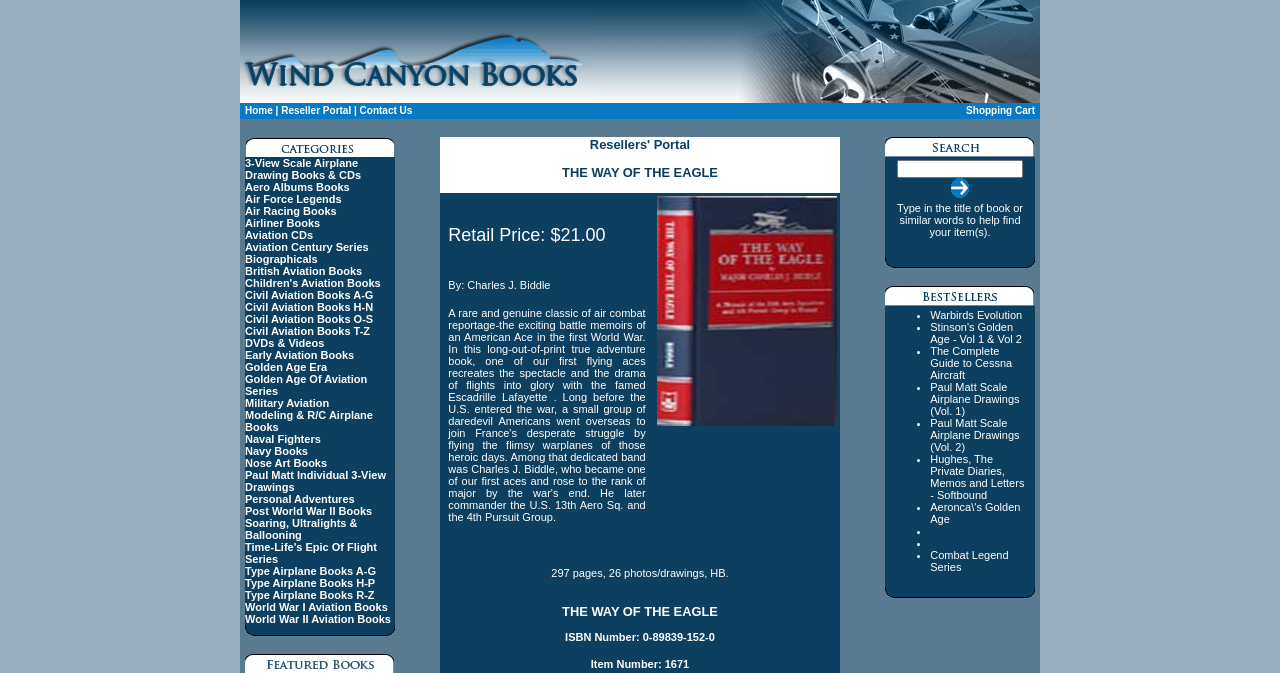What is the name of the squadron mentioned in the book?
Look at the screenshot and give a one-word or phrase answer.

U.S. 13th Aero Sq.